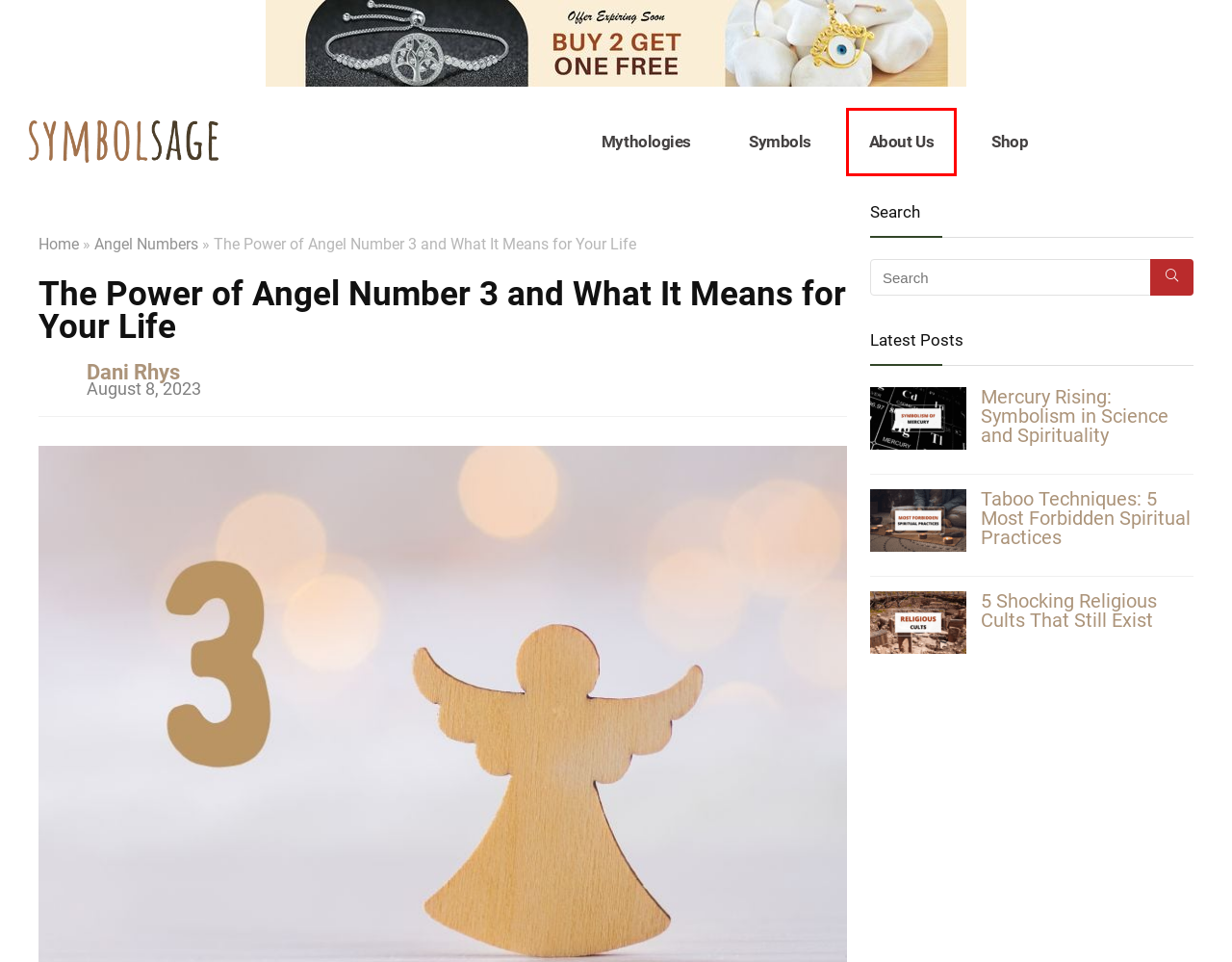You are given a screenshot of a webpage with a red rectangle bounding box around a UI element. Select the webpage description that best matches the new webpage after clicking the element in the bounding box. Here are the candidates:
A. Angel Numbers Archives - Symbol Sage
B. Symbol Sage: Meaning For Your Journey
C. Home - Symbol Sage
D. 5 Shocking Religious Cults That Still Exist  - Symbol Sage
E. Welcome to Symbol Sage! - Symbol Sage
F. Dani Rhys, Author at Symbol Sage
G. Taboo Techniques: 5 Most Forbidden Spiritual Practices - Symbol Sage
H. Mercury Rising: Symbolism in Science and Spirituality - Symbol Sage

E